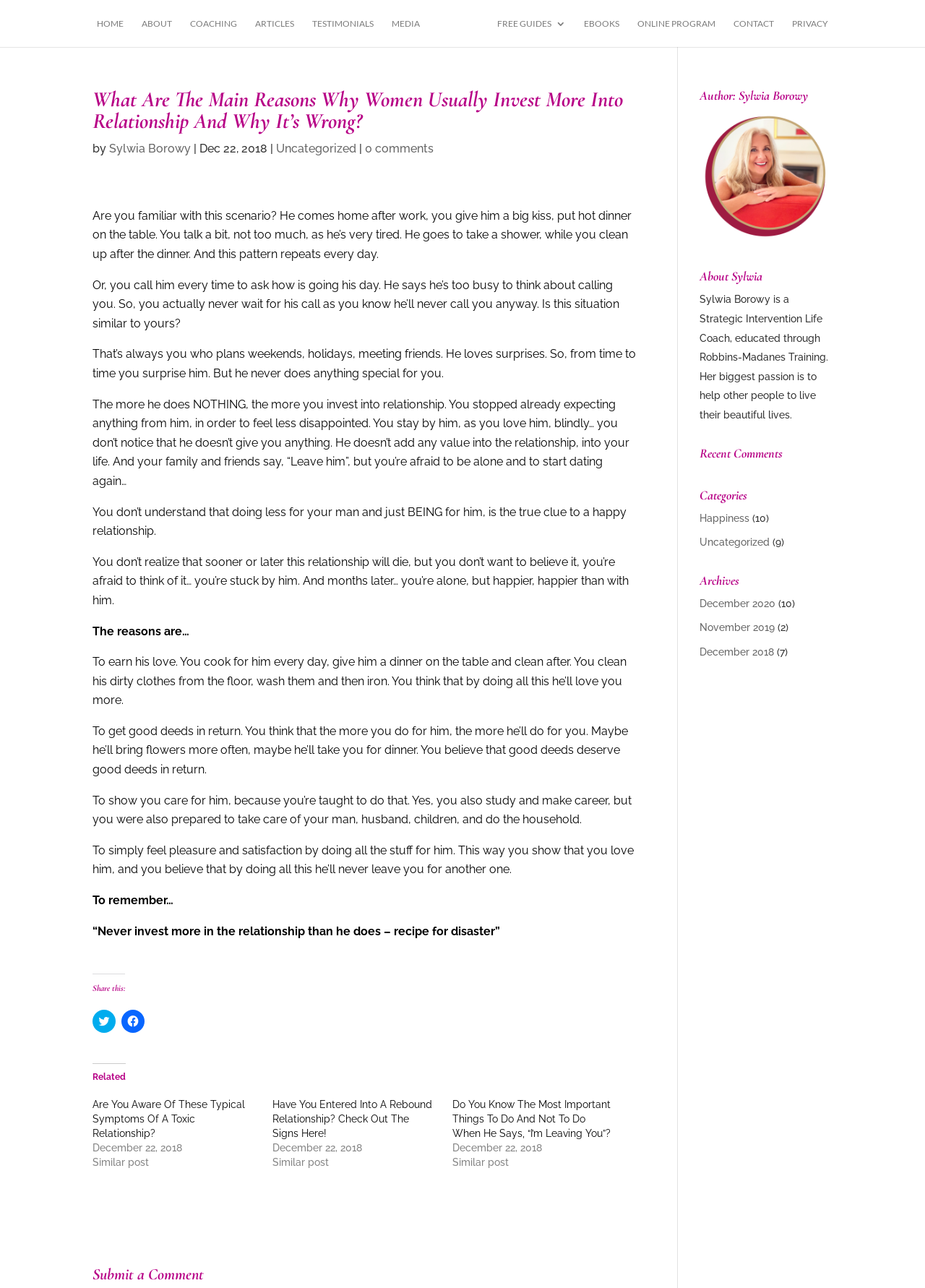Pinpoint the bounding box coordinates of the element you need to click to execute the following instruction: "Click on the 'HOME' link". The bounding box should be represented by four float numbers between 0 and 1, in the format [left, top, right, bottom].

[0.105, 0.015, 0.134, 0.036]